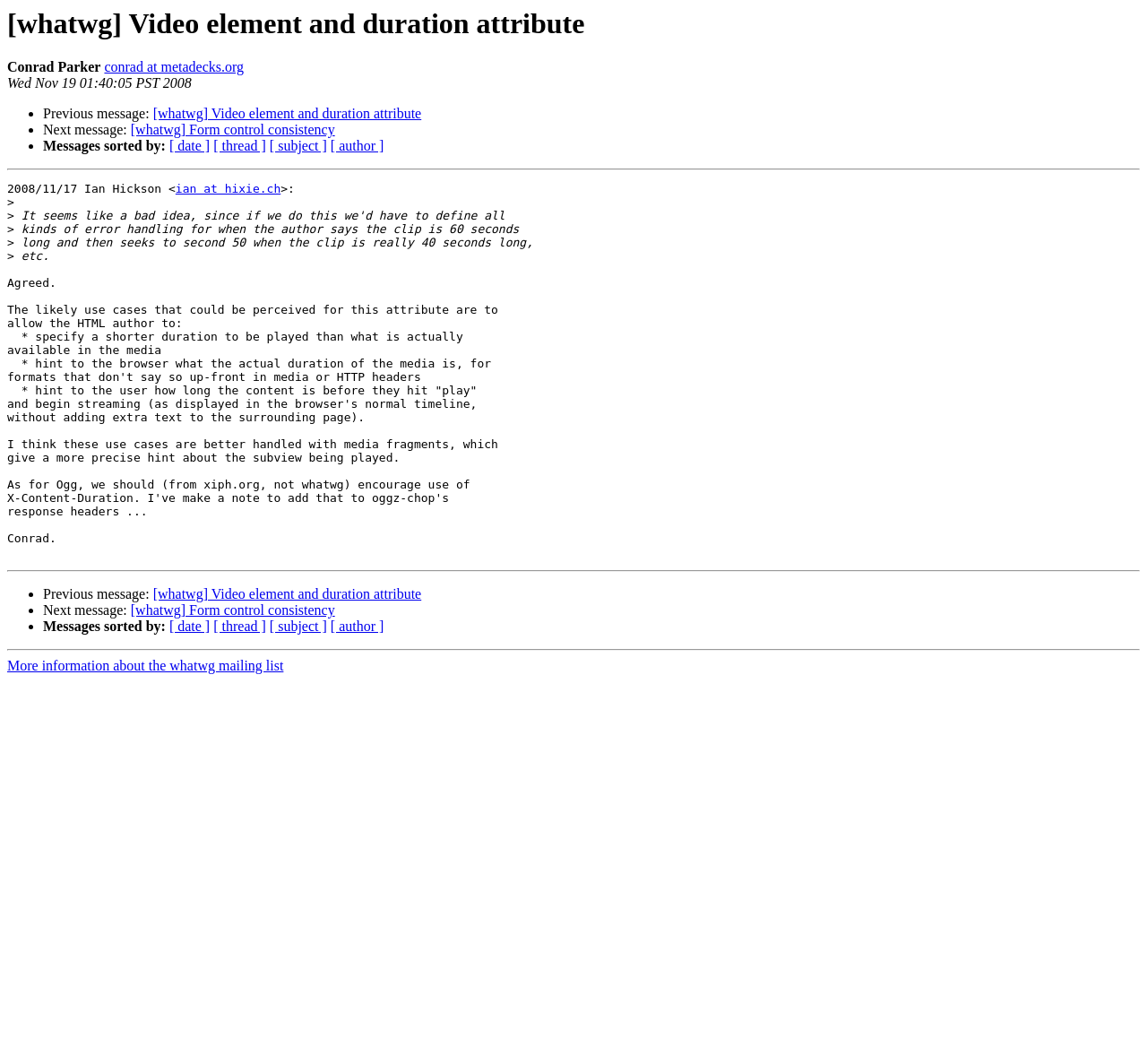Determine the bounding box coordinates of the region to click in order to accomplish the following instruction: "View next message". Provide the coordinates as four float numbers between 0 and 1, specifically [left, top, right, bottom].

[0.114, 0.115, 0.292, 0.129]